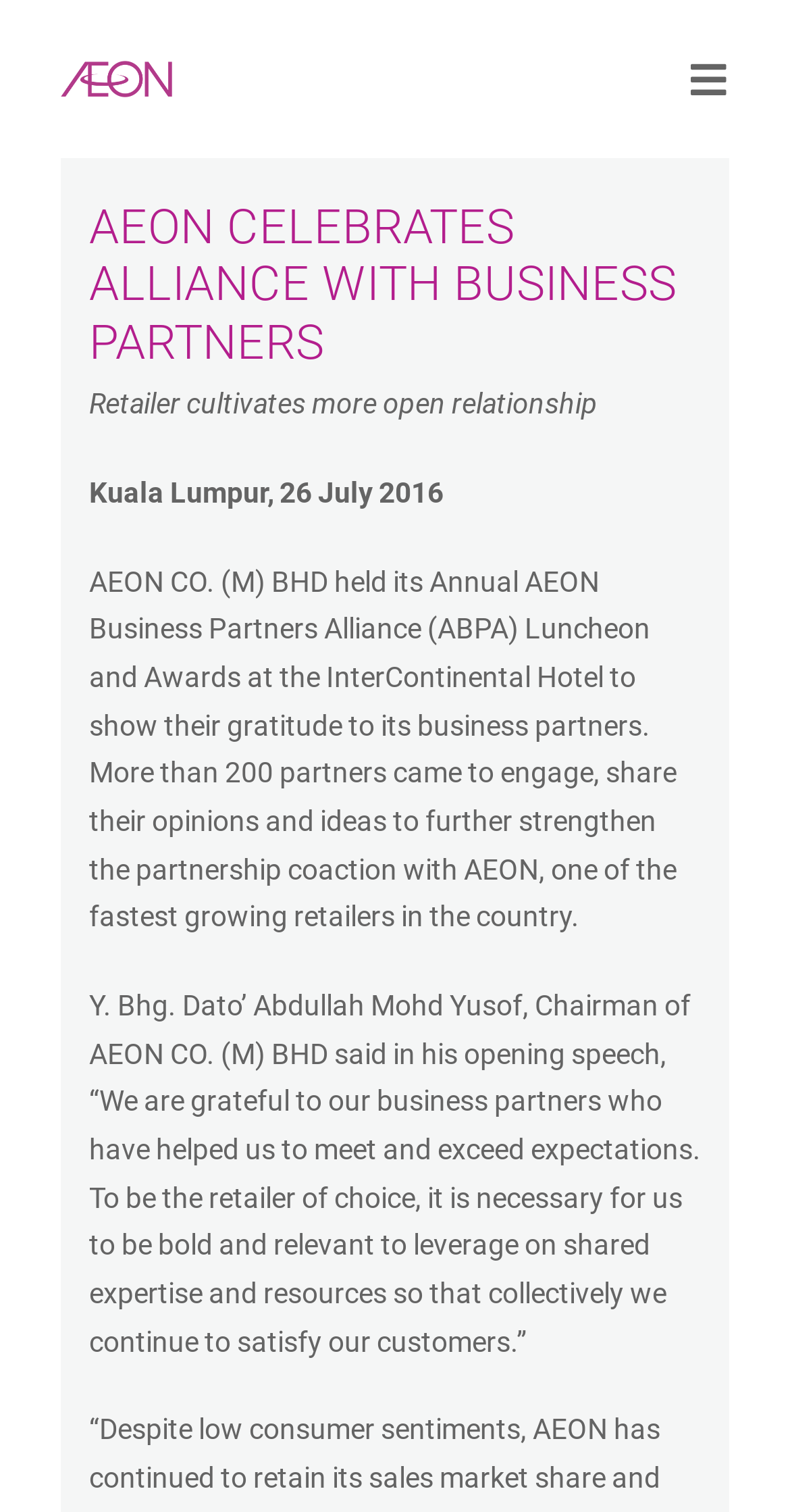Pinpoint the bounding box coordinates of the clickable element needed to complete the instruction: "view April 2022". The coordinates should be provided as four float numbers between 0 and 1: [left, top, right, bottom].

None